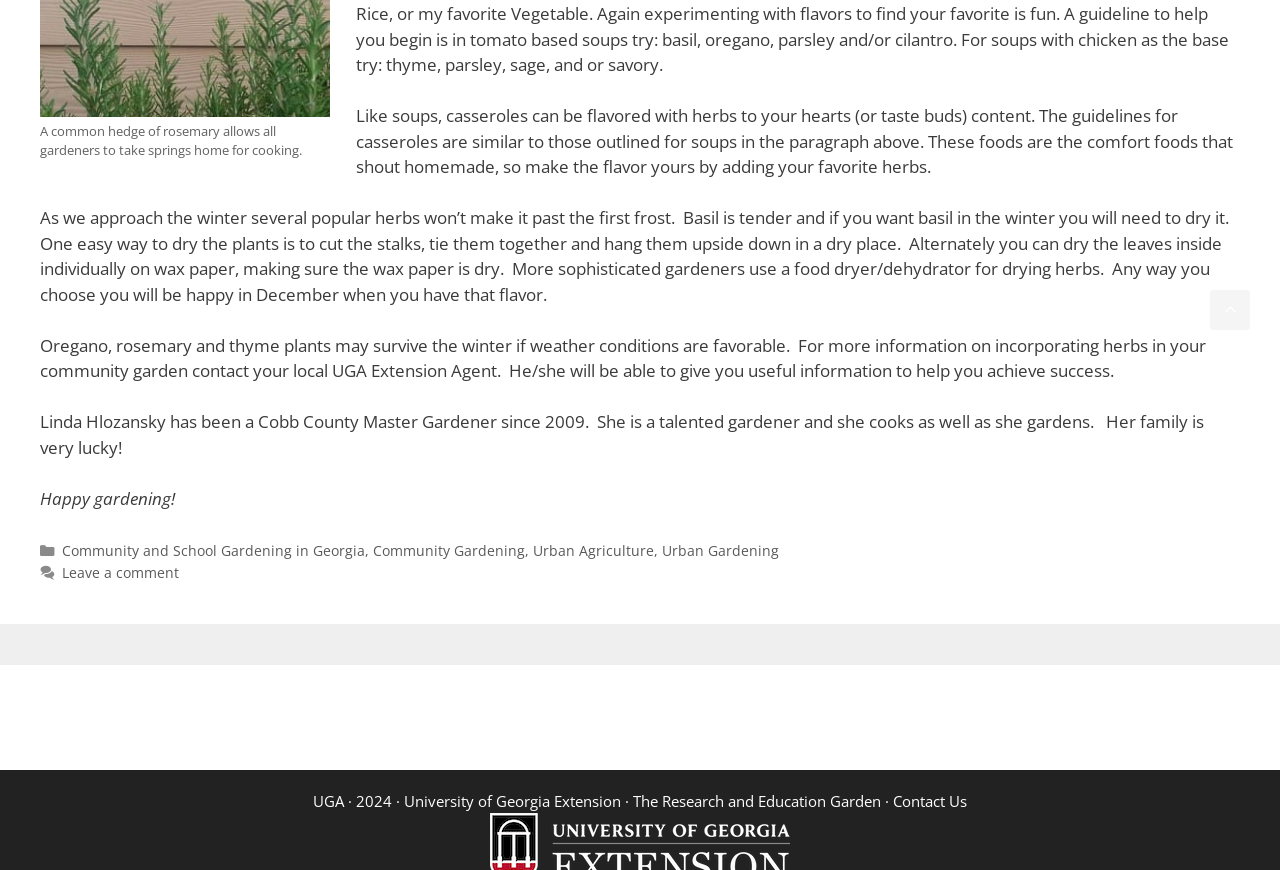Please locate the bounding box coordinates of the element that should be clicked to complete the given instruction: "Click the link to Leave a comment".

[0.048, 0.647, 0.14, 0.669]